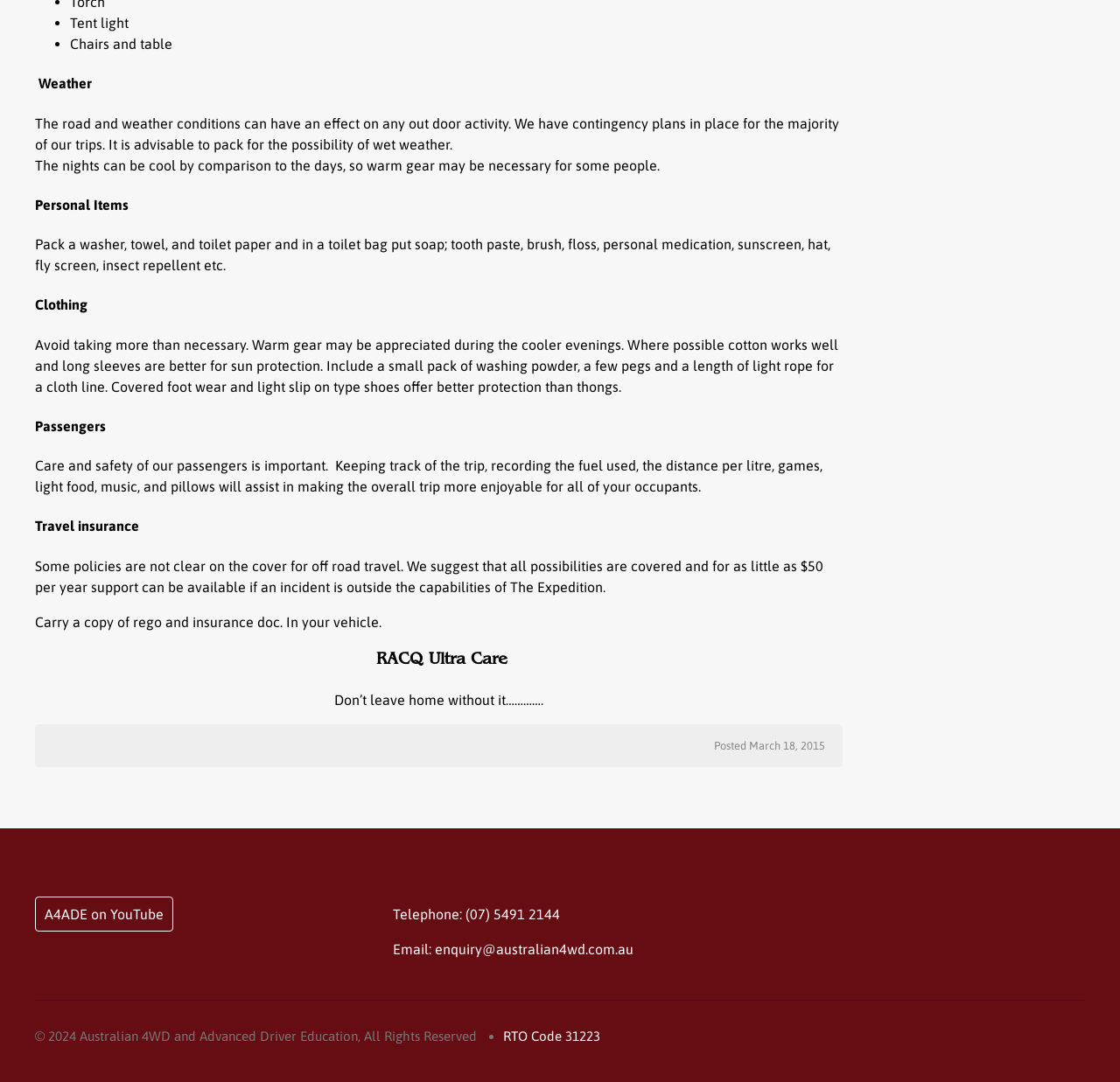What is the RTO Code mentioned?
Utilize the information in the image to give a detailed answer to the question.

The RTO Code mentioned is 31223, which is a link element with OCR text 'RTO Code 31223'.